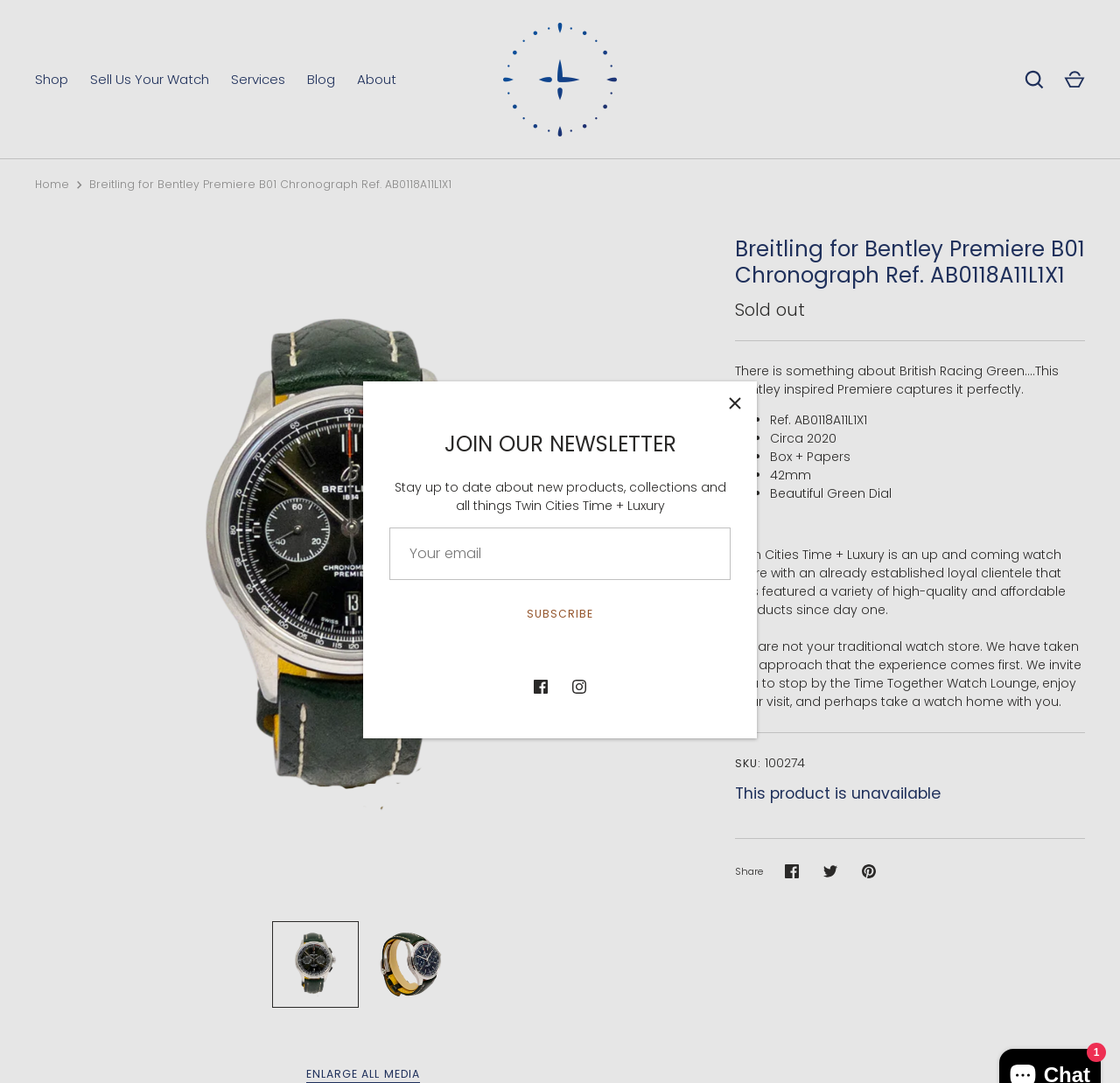Determine the bounding box coordinates (top-left x, top-left y, bottom-right x, bottom-right y) of the UI element described in the following text: parent_node: JOIN OUR NEWSLETTER aria-label="Close"

[0.639, 0.355, 0.673, 0.39]